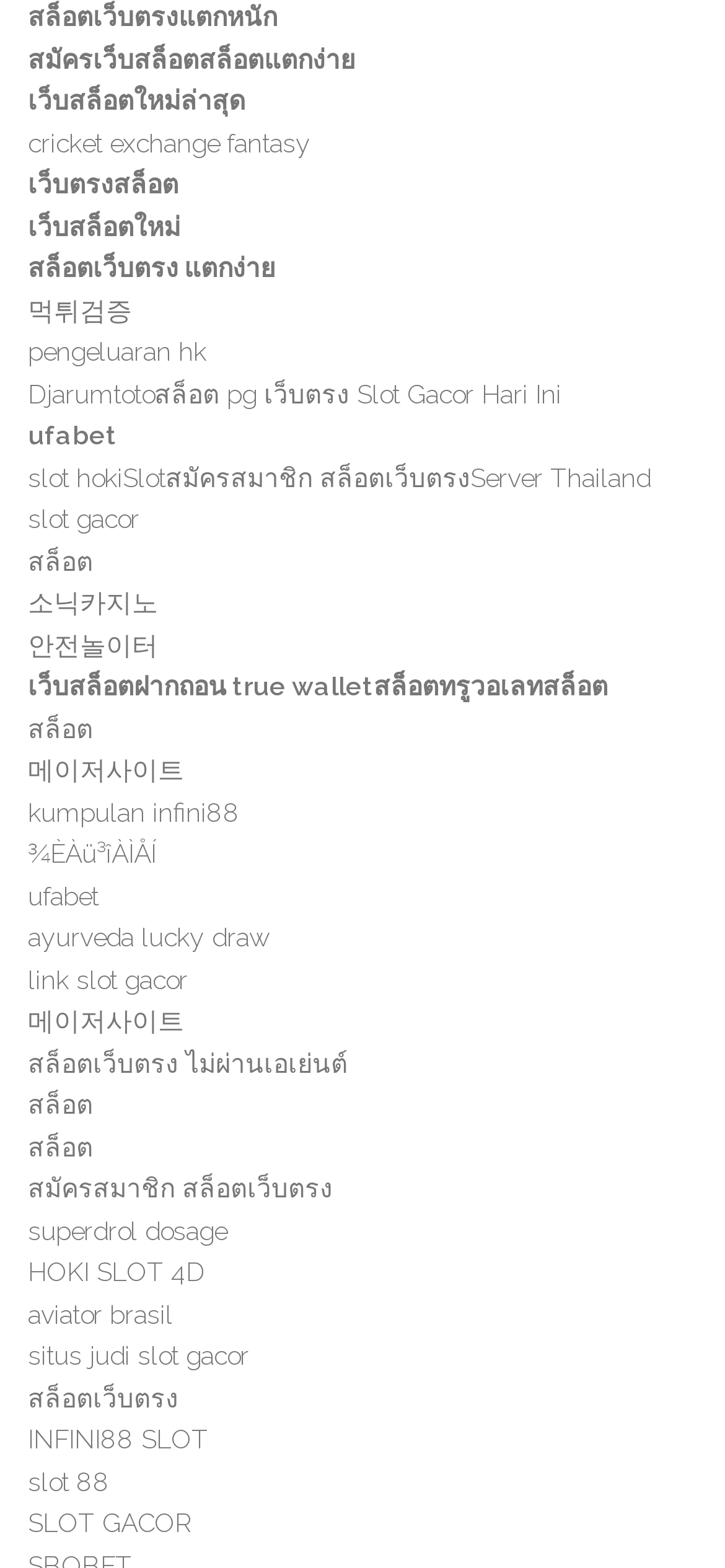Extract the bounding box coordinates for the HTML element that matches this description: "สล็อต pg เว็บตรง". The coordinates should be four float numbers between 0 and 1, i.e., [left, top, right, bottom].

[0.213, 0.241, 0.492, 0.26]